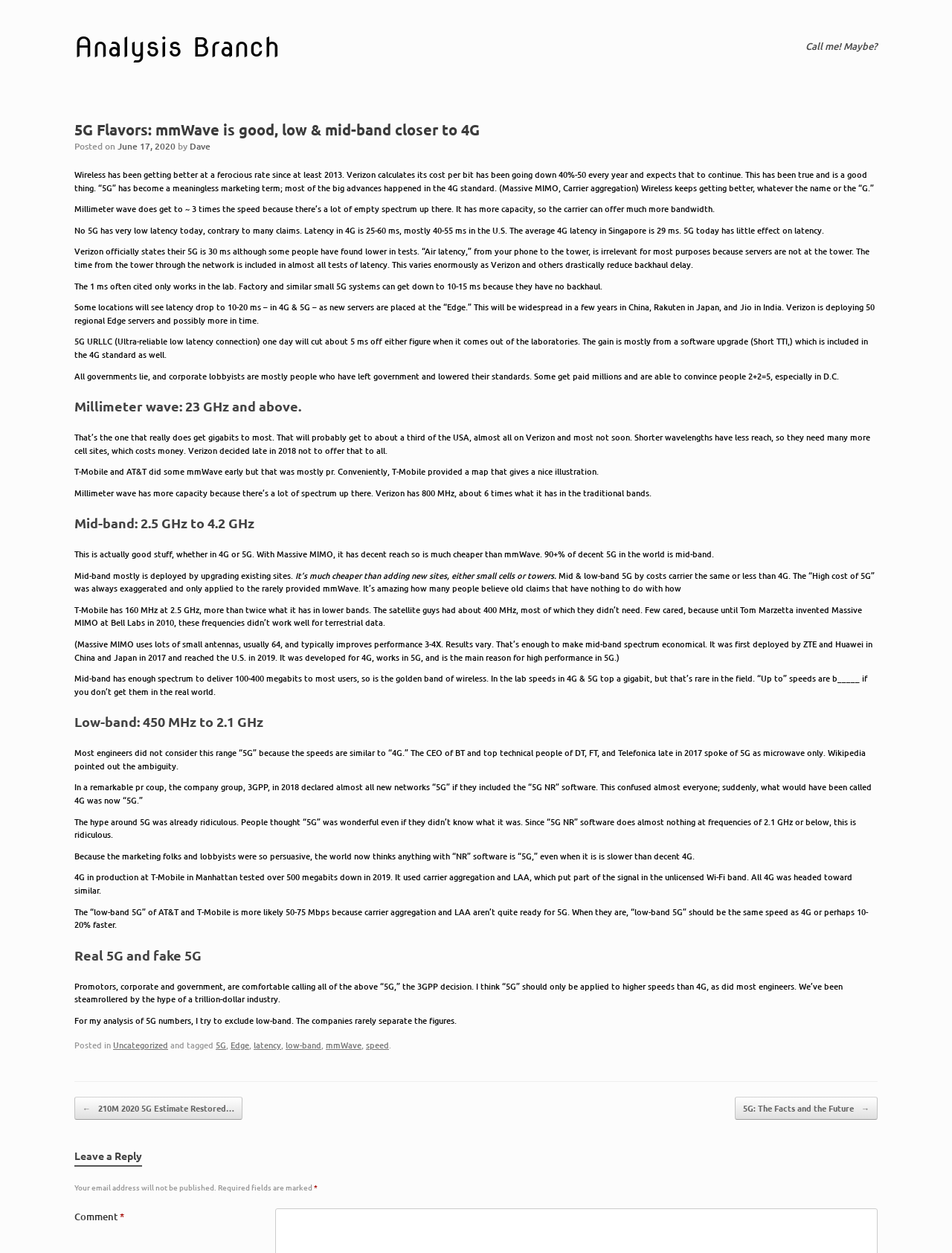Identify the bounding box coordinates of the clickable section necessary to follow the following instruction: "Check the post navigation". The coordinates should be presented as four float numbers from 0 to 1, i.e., [left, top, right, bottom].

[0.078, 0.876, 0.155, 0.887]